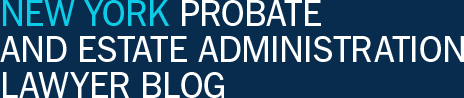In which state is the blog's legal focus?
From the details in the image, provide a complete and detailed answer to the question.

The banner explicitly mentions 'New York' as the state in which the blog's legal topics, specifically probate and estate administration, are relevant.